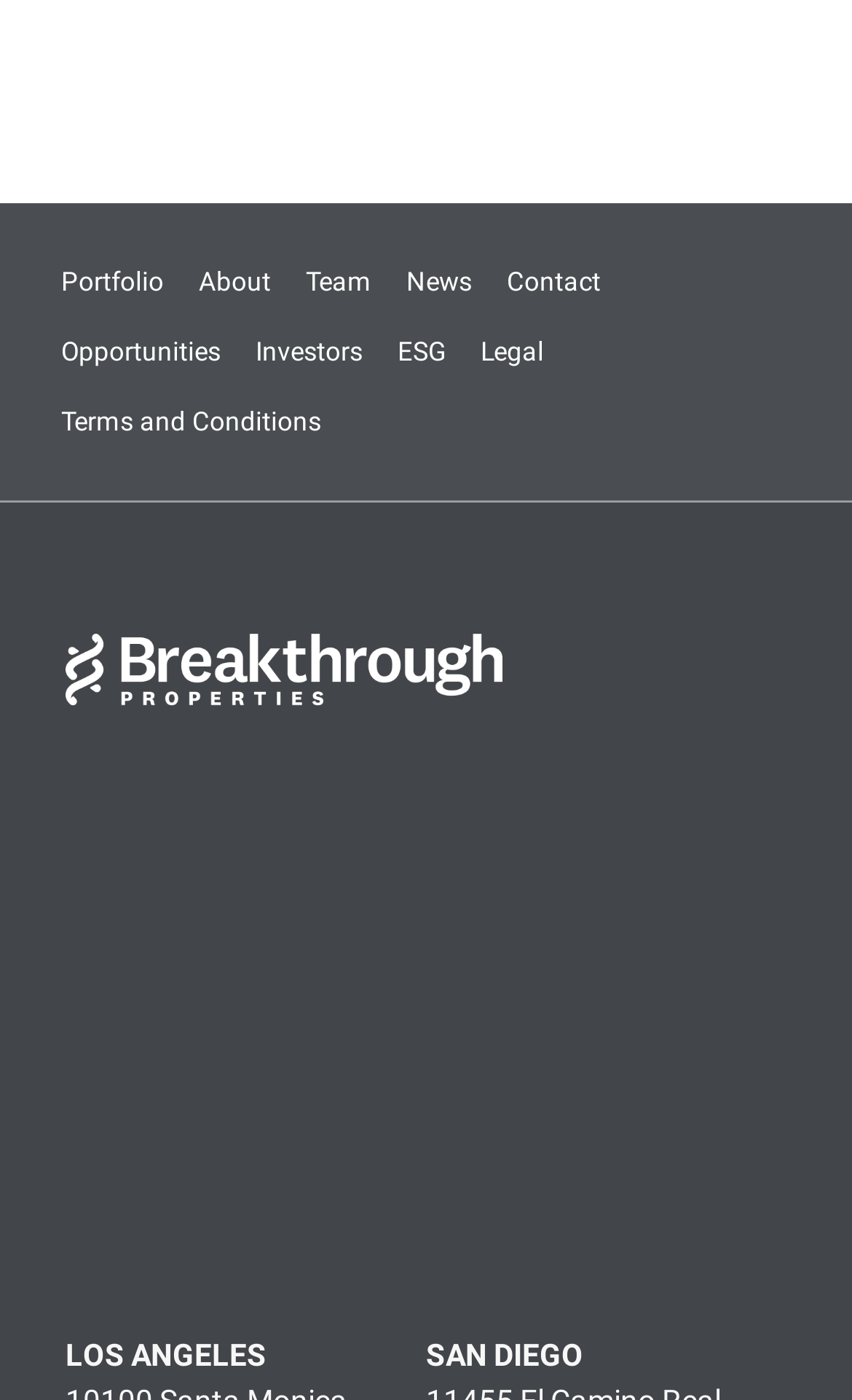Find the bounding box coordinates of the element's region that should be clicked in order to follow the given instruction: "View Breakthrough Properties". The coordinates should consist of four float numbers between 0 and 1, i.e., [left, top, right, bottom].

[0.077, 0.453, 0.59, 0.505]